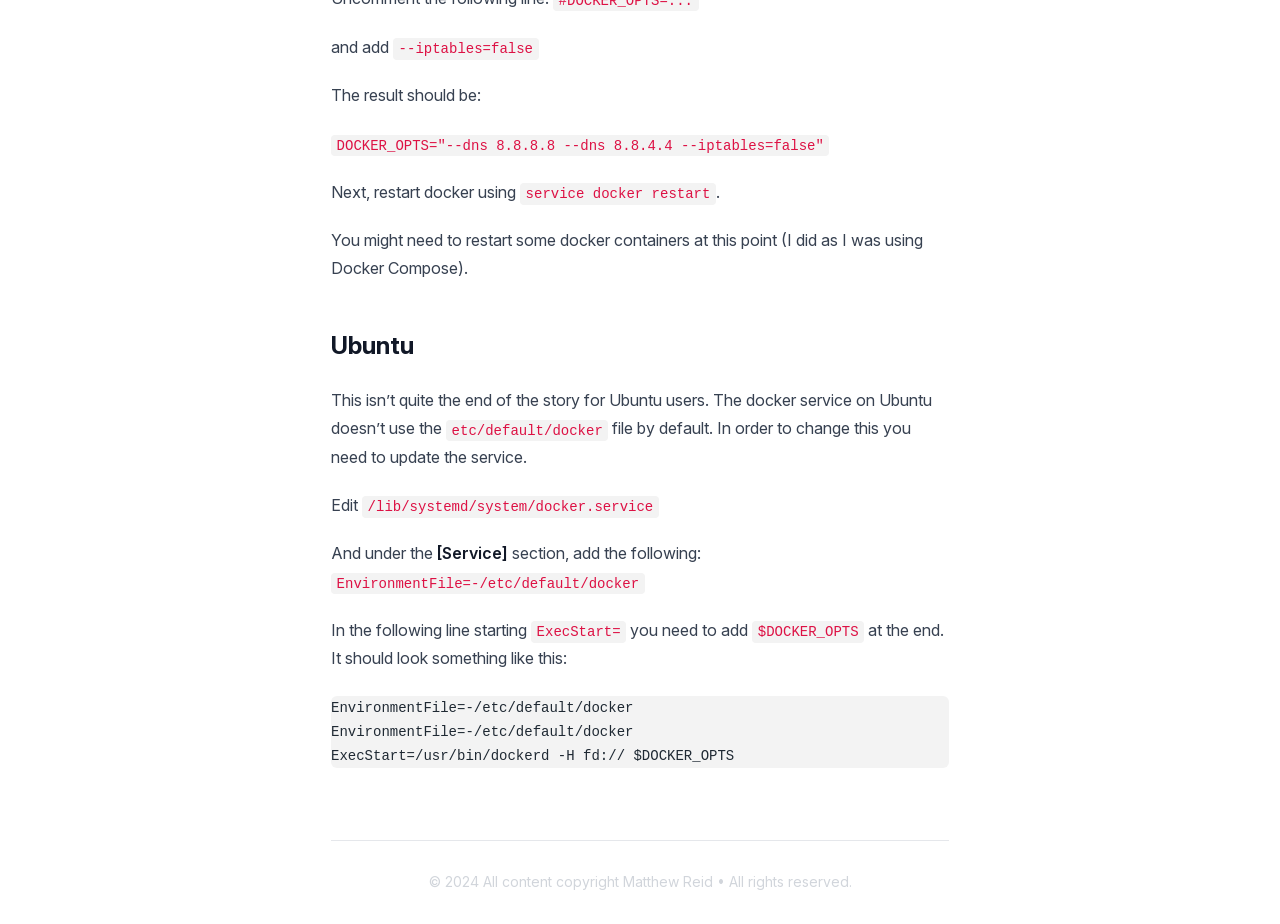With reference to the image, please provide a detailed answer to the following question: What is the command used to restart the Docker service?

The command used to restart the Docker service is 'service docker restart'. This is mentioned in the instructions on the webpage where it says 'Next, restart docker using service docker restart'.